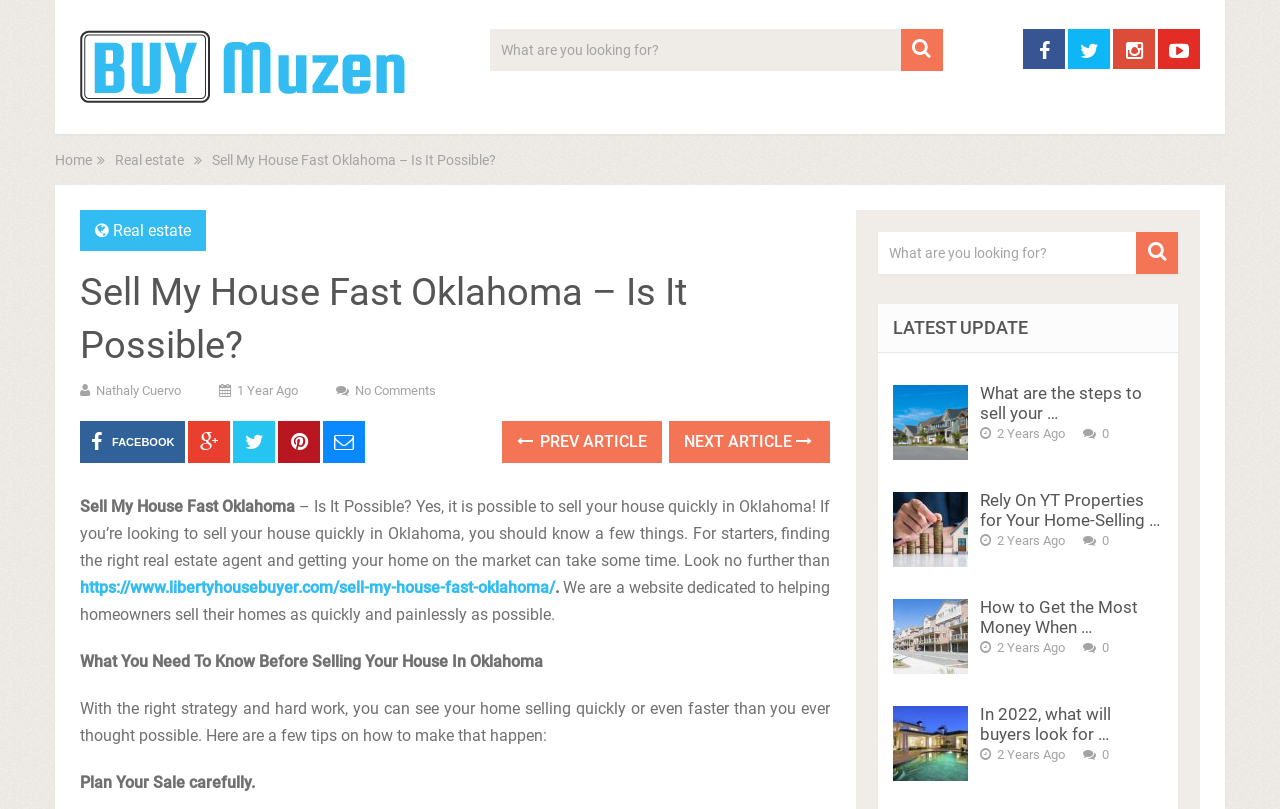Locate the bounding box coordinates of the clickable element to fulfill the following instruction: "Search for something". Provide the coordinates as four float numbers between 0 and 1 in the format [left, top, right, bottom].

[0.382, 0.036, 0.736, 0.088]